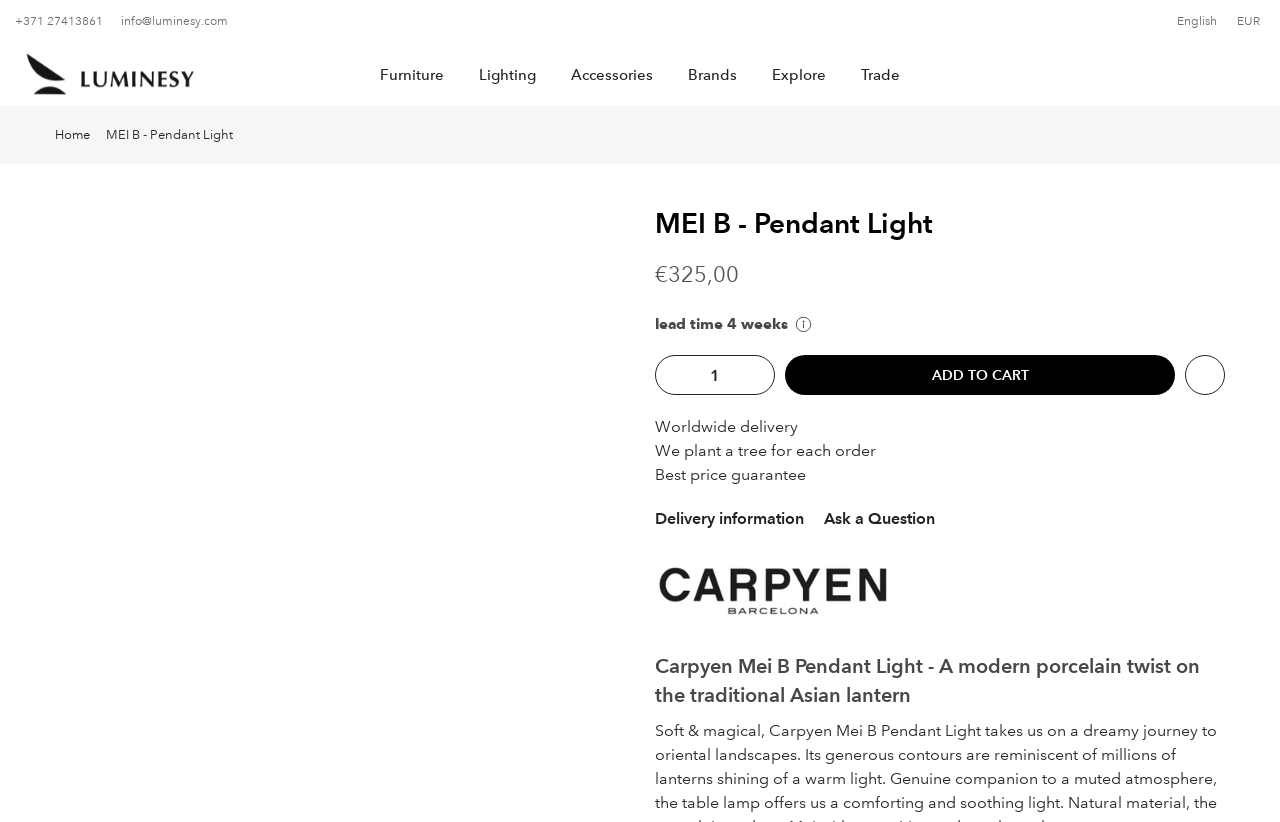Identify the bounding box coordinates of the section that should be clicked to achieve the task described: "Select the EUR currency".

[0.955, 0.056, 0.977, 0.078]